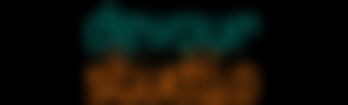Describe all the elements in the image with great detail.

The image features the logo of "Devour Studio," a video production company focused on food-related content. The logo is characterized by a vibrant, artistic design that combines teal and orange colors, enhancing its visual appeal. The text in the logo distinctly represents the company's name, inviting viewers to associate it with high-quality, food-driven media production. This branding aligns with Devour Studio's mission to create engaging culinary content, reflecting a passion for cuisine and professional storytelling in the food industry.